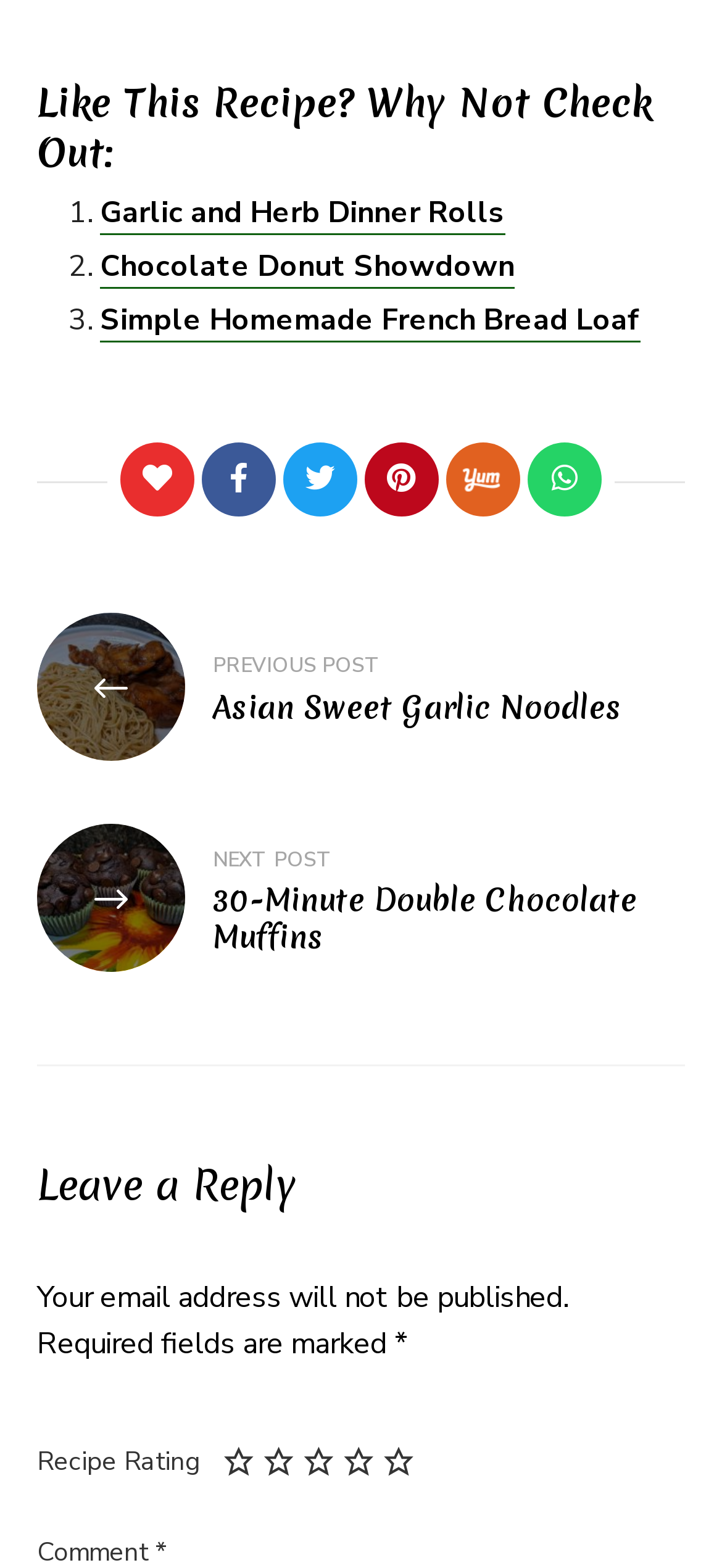Based on the provided description, "Like 0", find the bounding box of the corresponding UI element in the screenshot.

[0.167, 0.283, 0.269, 0.33]